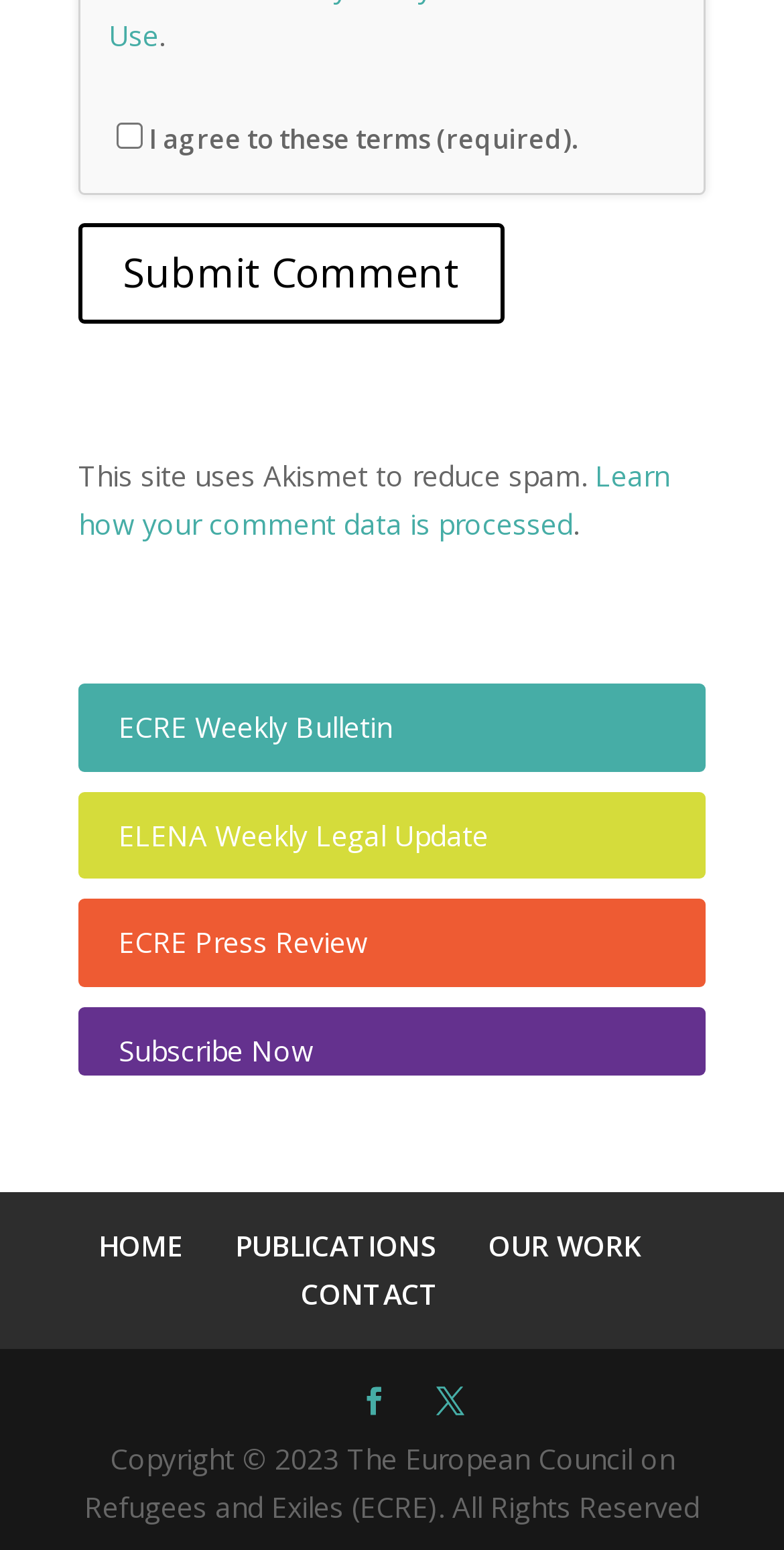What is the purpose of the checkbox?
Please ensure your answer is as detailed and informative as possible.

The checkbox is labeled 'I agree to these terms (required)' which suggests that it is necessary to agree to certain terms before submitting a comment, likely to prevent spam or ensure user understanding of the website's policies.